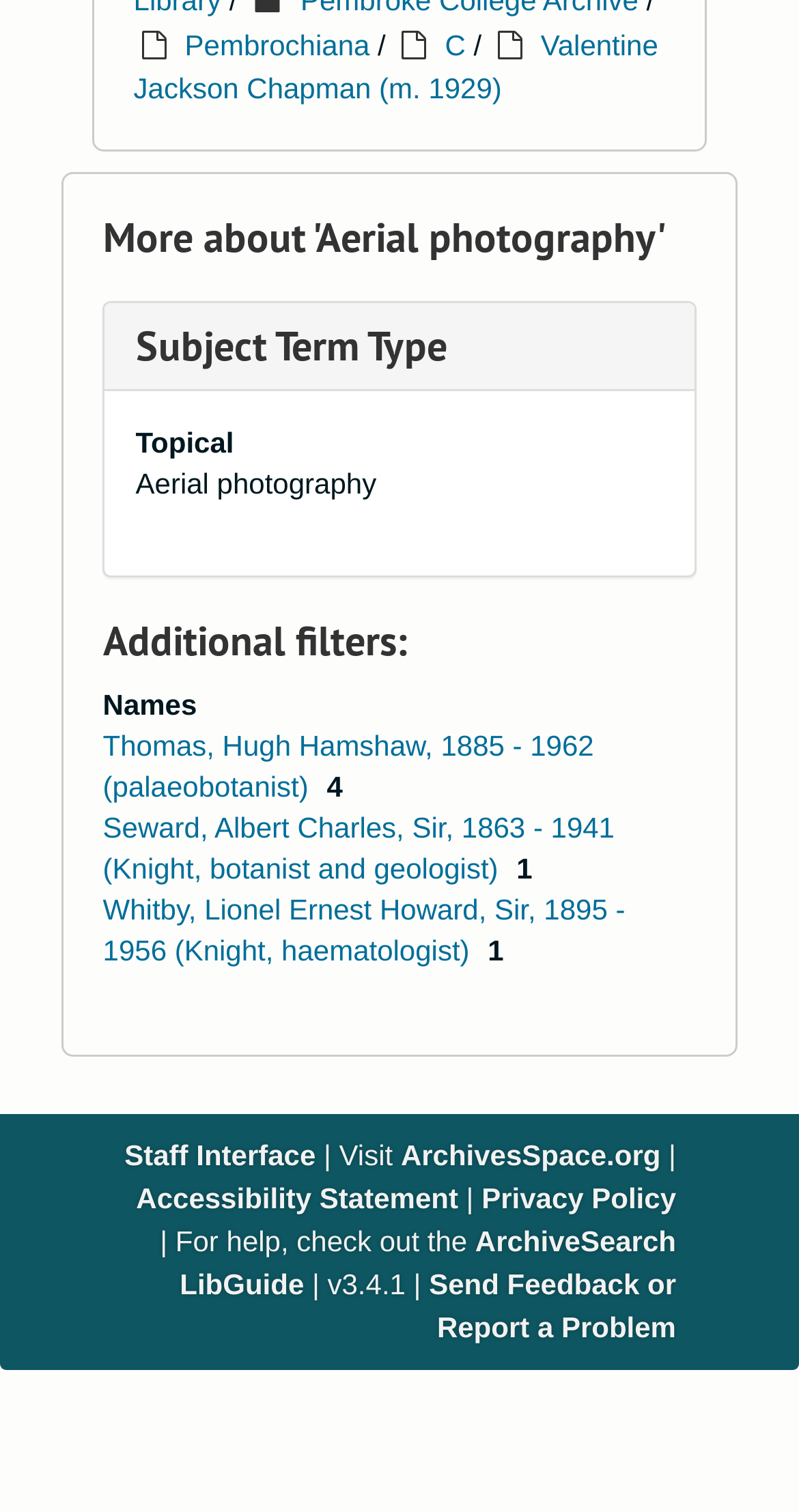Given the description "Privacy Policy", determine the bounding box of the corresponding UI element.

[0.603, 0.781, 0.846, 0.803]